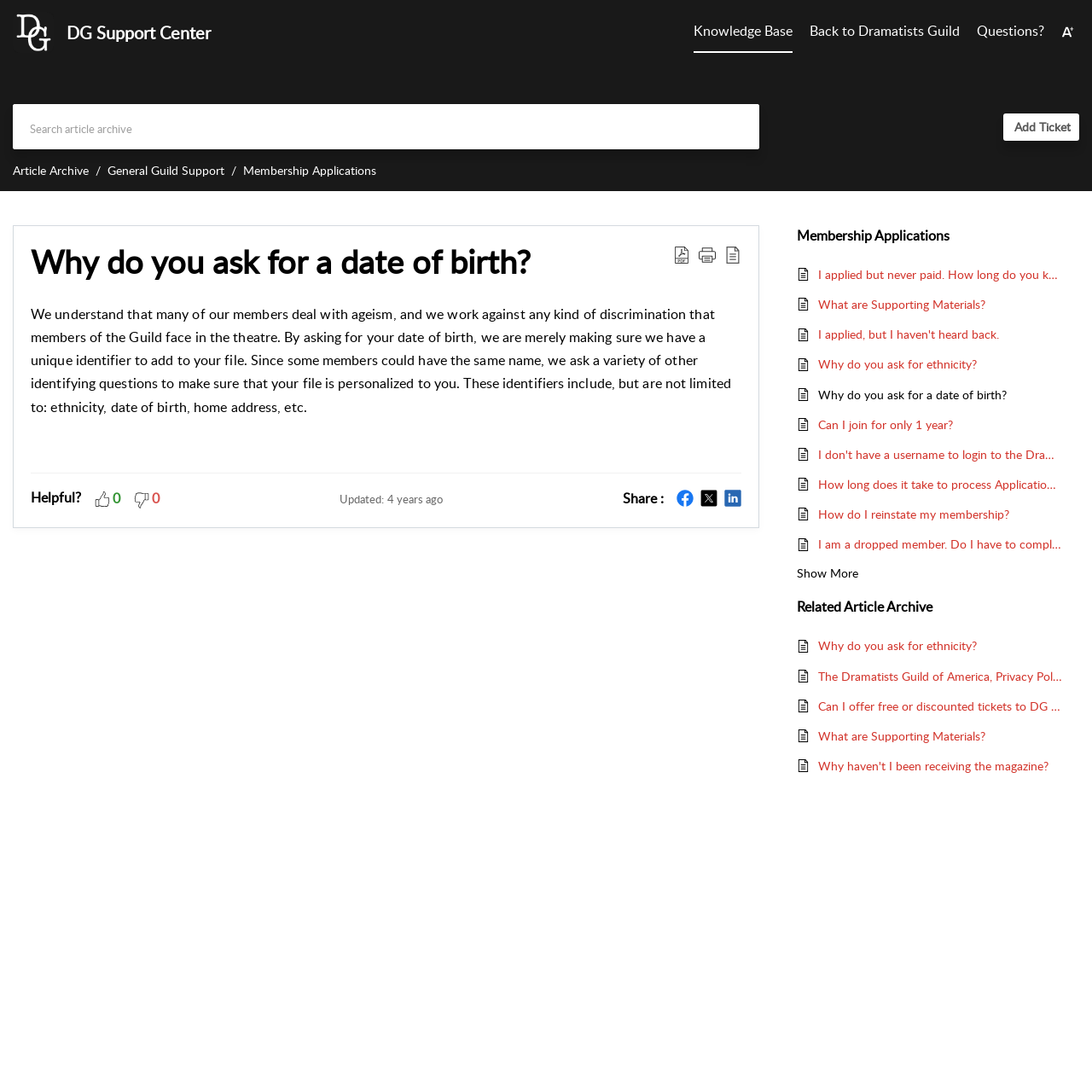What is the purpose of asking for date of birth?
Use the screenshot to answer the question with a single word or phrase.

Unique identifier